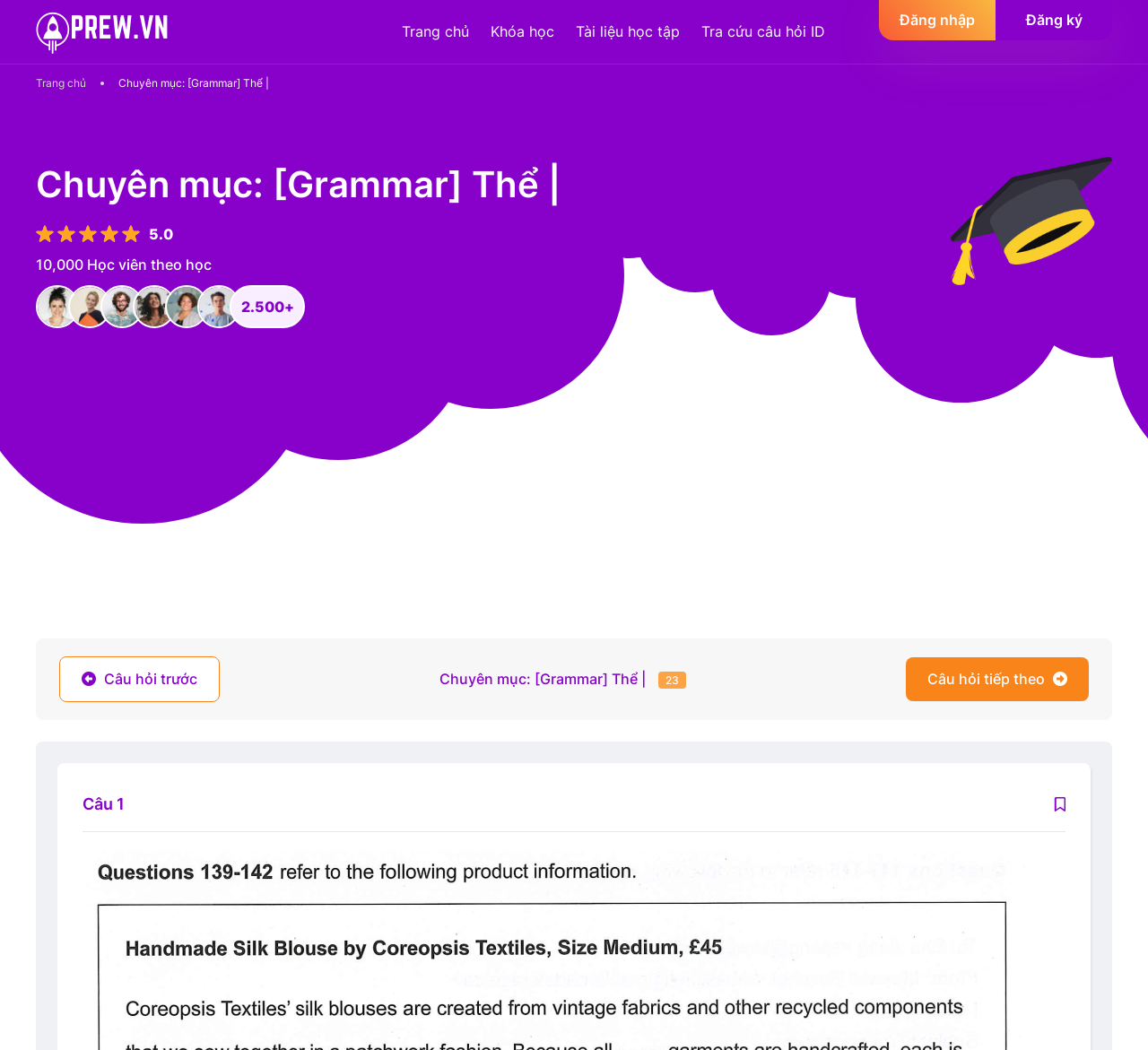Identify the main heading of the webpage and provide its text content.

Chuyên
 
mục:
 
[Grammar]
 
Thể
 
|